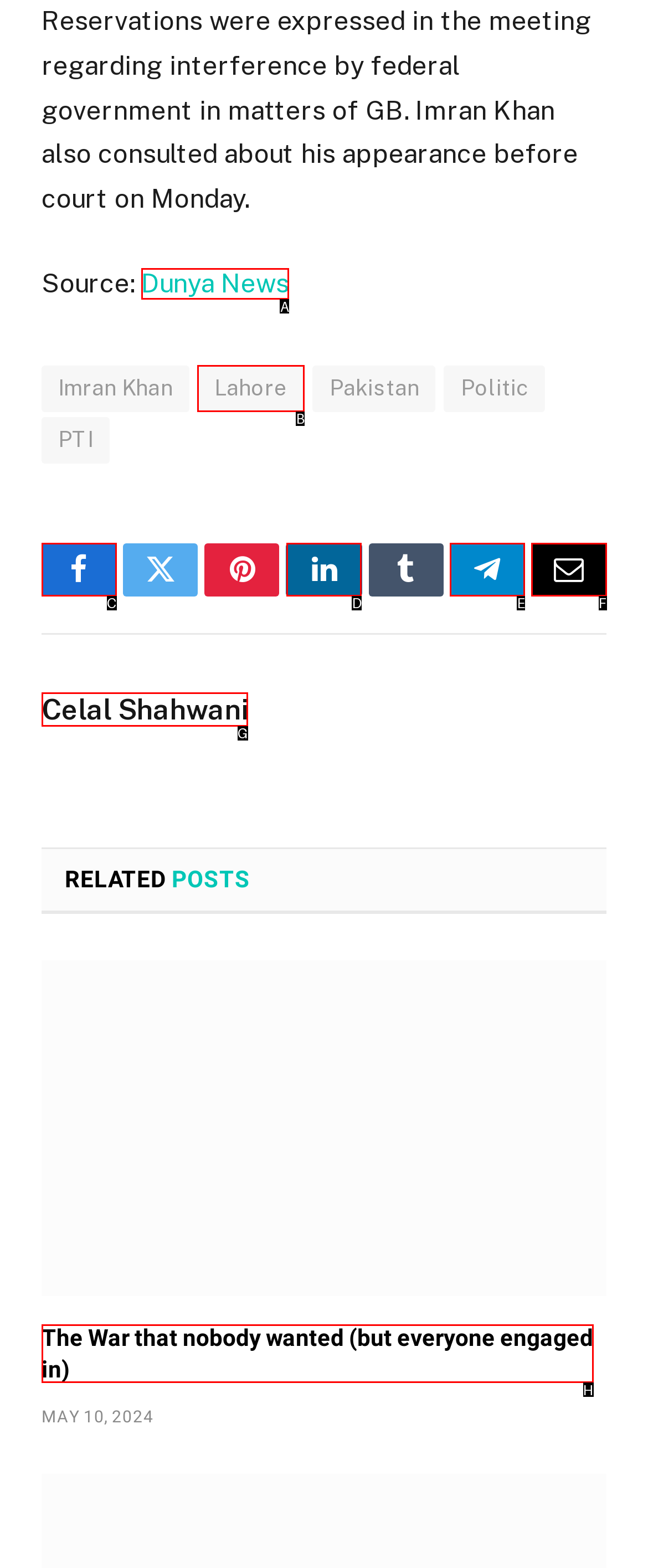Which lettered option should be clicked to perform the following task: Read news from Dunya News
Respond with the letter of the appropriate option.

A